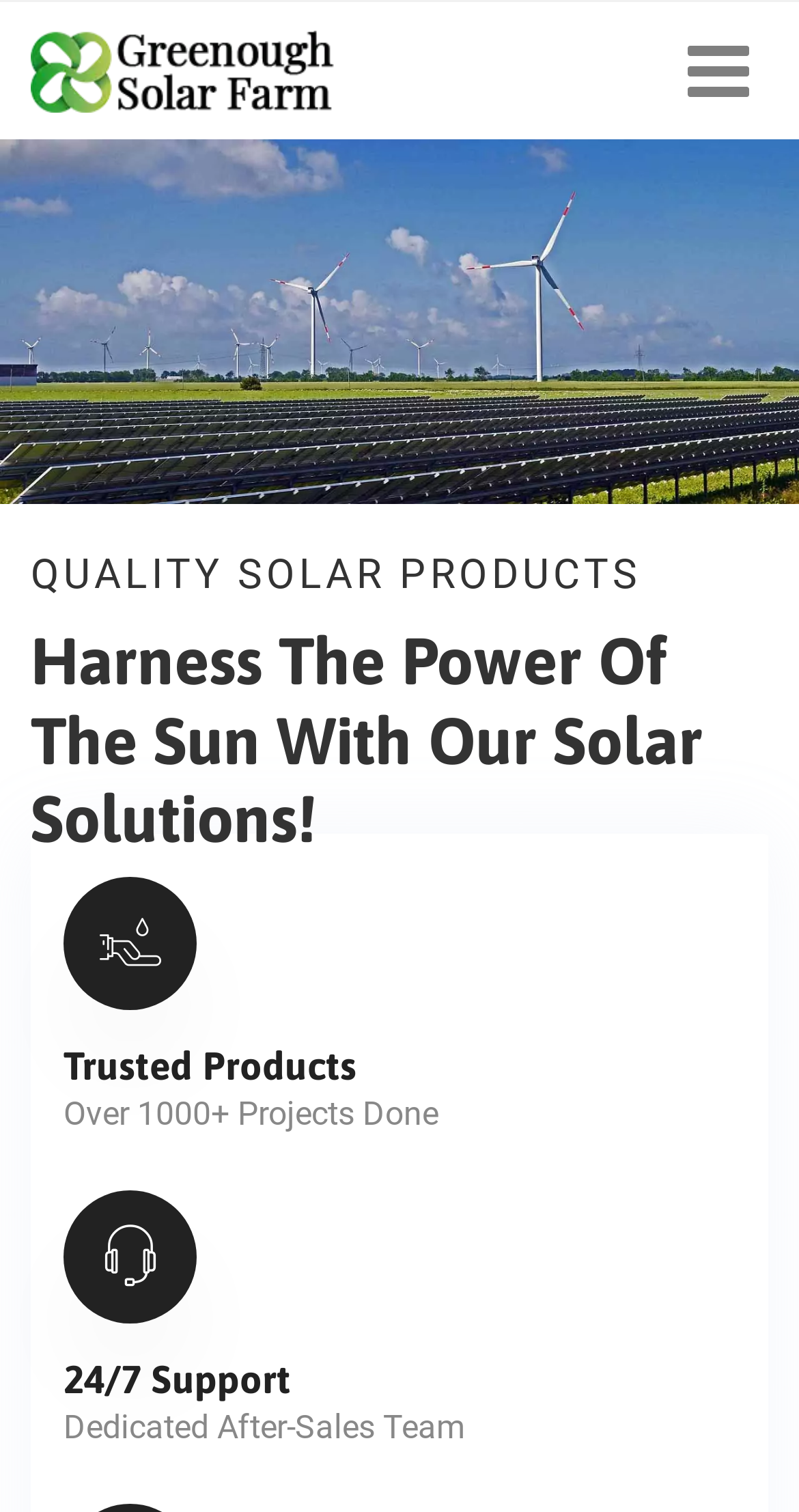Determine the primary headline of the webpage.

Harness The Power Of The Sun With Our Solar Solutions!